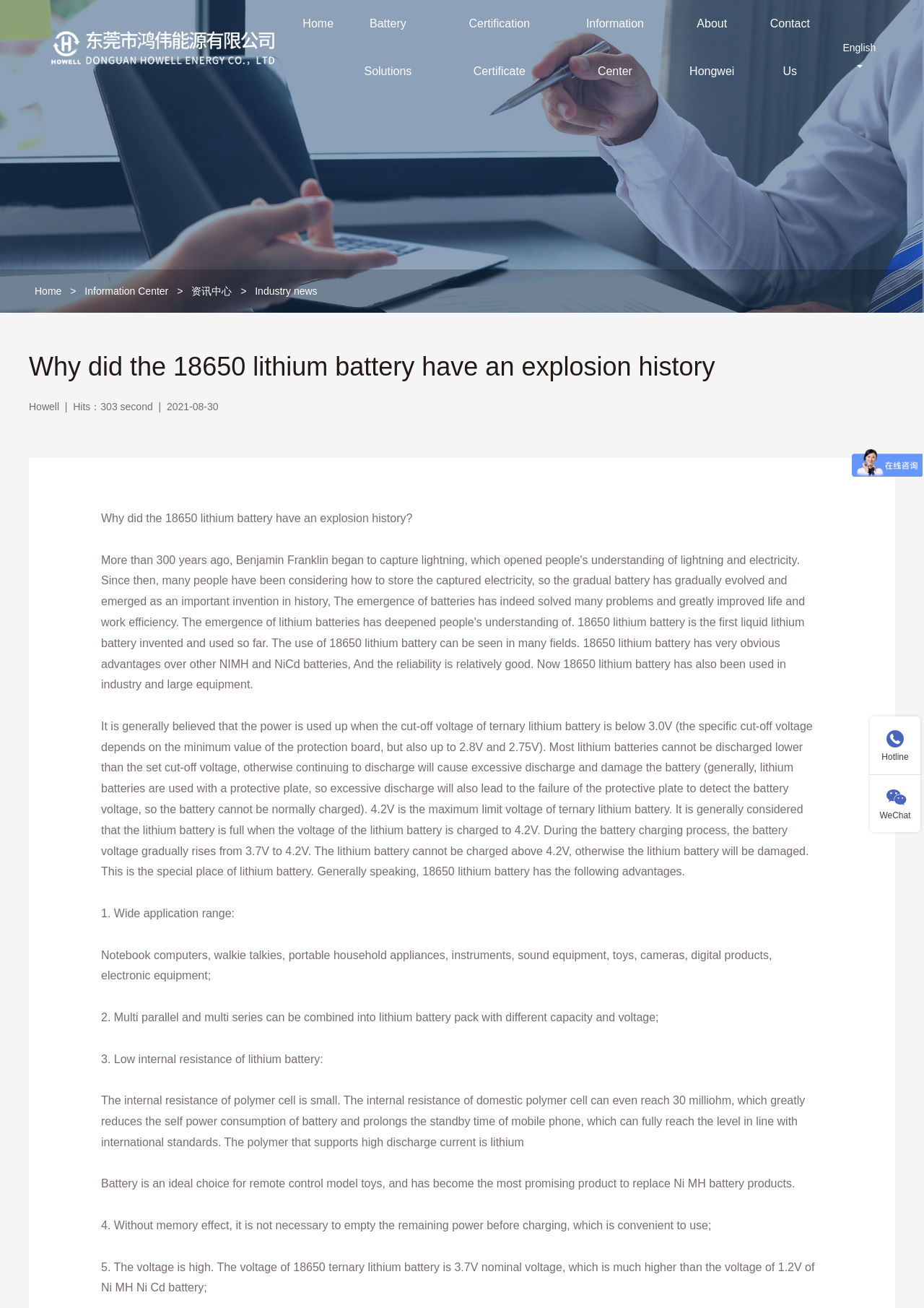Determine the bounding box coordinates for the area you should click to complete the following instruction: "Click the 'Hotline' link".

[0.941, 0.548, 0.996, 0.592]